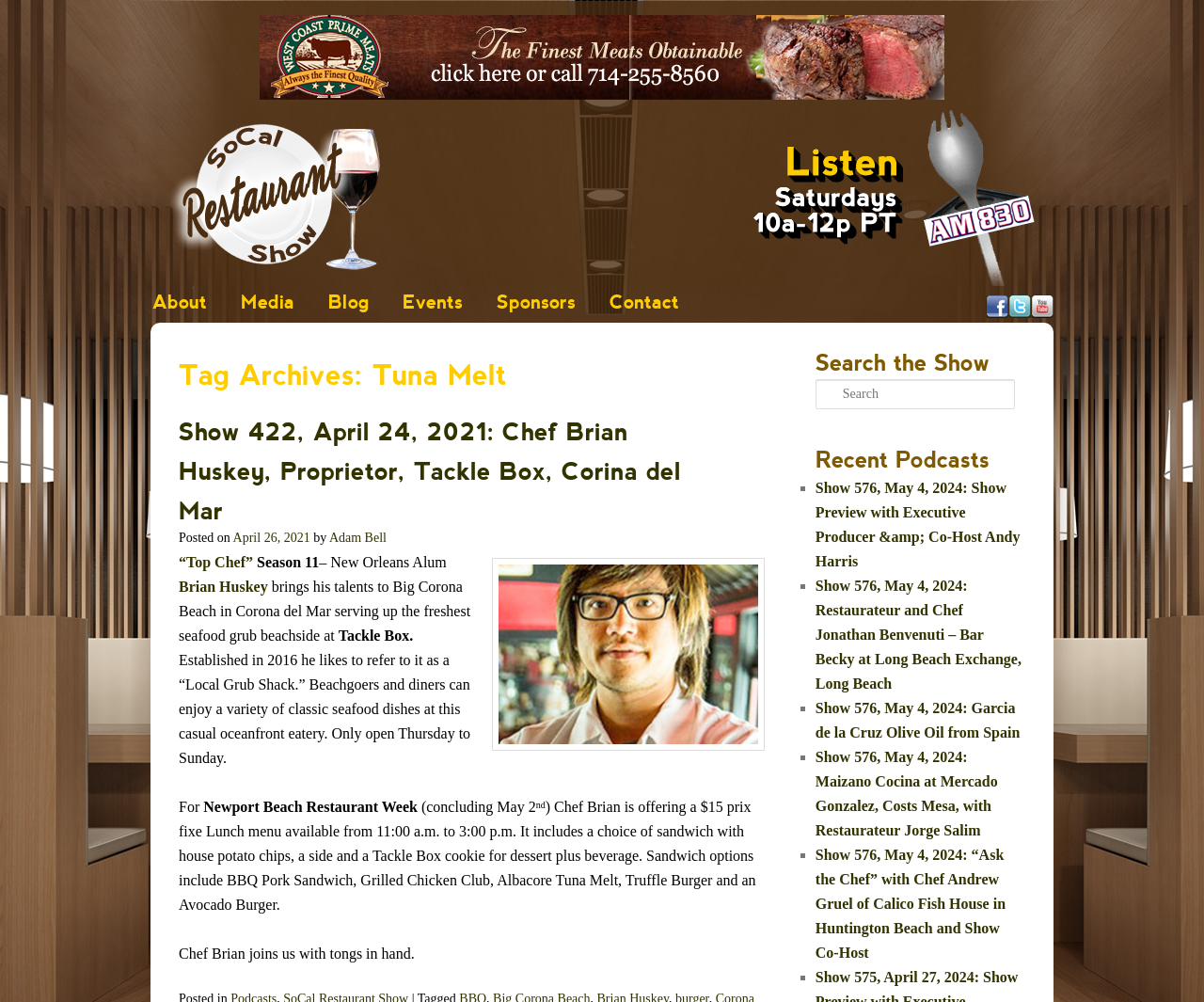Please locate the bounding box coordinates of the element that should be clicked to achieve the given instruction: "Search the Show".

[0.677, 0.344, 0.852, 0.378]